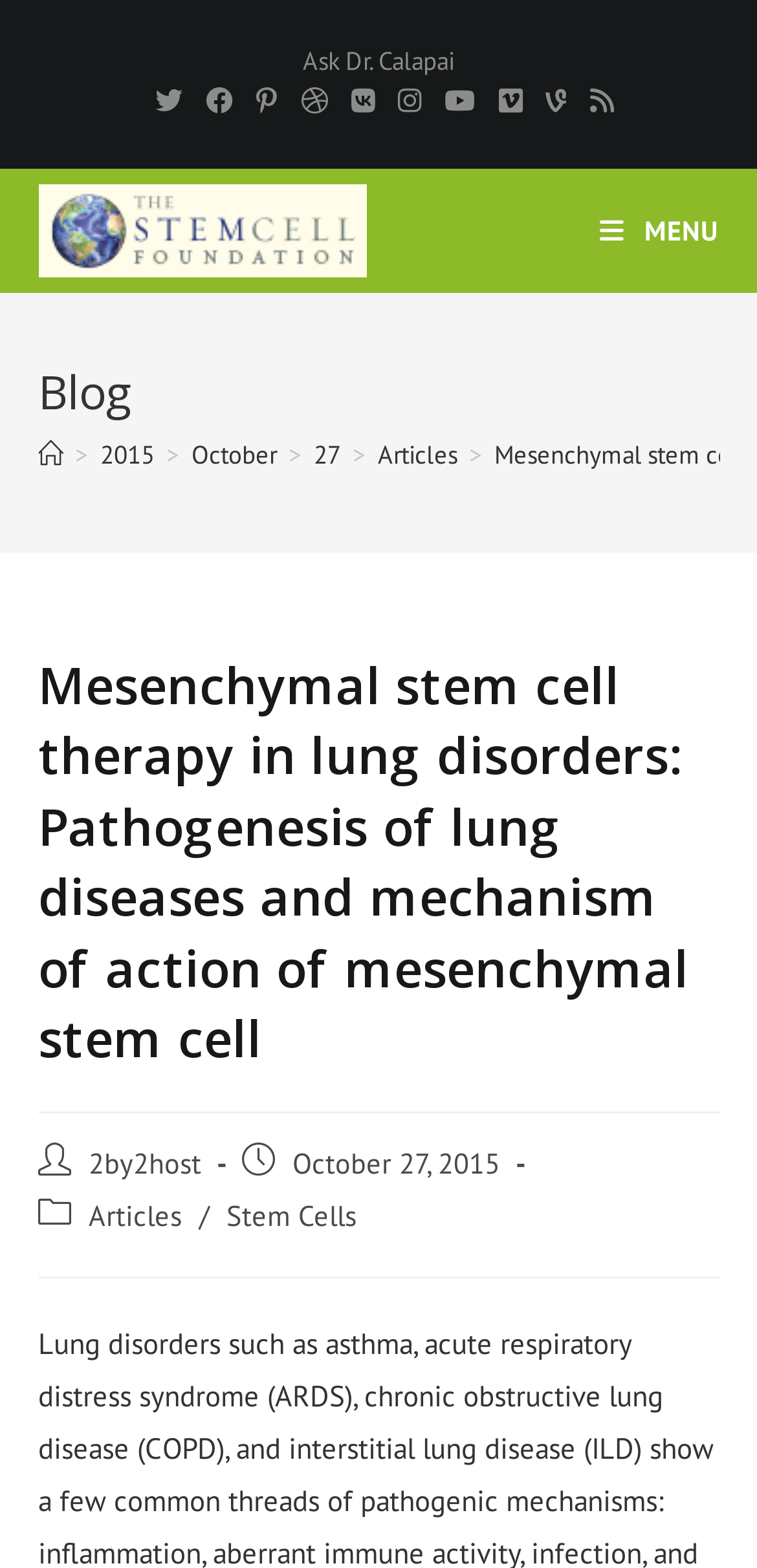Create an in-depth description of the webpage, covering main sections.

The webpage is about Mesenchymal stem cell therapy in lung disorders, specifically discussing the pathogenesis of lung diseases and the mechanism of action of mesenchymal stem cells. 

At the top, there is a link to "Ask Dr. Calapai" and a list of social links, including Facebook, Pinterest, and others, which are aligned horizontally. 

Below the social links, there is a layout table with a link to "The Stem Cell Foundation" accompanied by an image of the foundation's logo. On the right side of the table, there is a link to "Mobile Menu" with a "MENU" text next to it.

The main content of the webpage is divided into sections. The first section has a heading "Blog" and a navigation menu with breadcrumbs, showing the path "Home > 2015 > October > 27 > Articles". 

The main article title "Mesenchymal stem cell therapy in lung disorders: Pathogenesis of lung diseases and mechanism of action of mesenchymal stem cell" is displayed prominently in the middle of the page. 

Below the article title, there is information about the post author, publication date, and categories. The post author is "2by2host", and it was published on October 27, 2015, under the categories "Articles" and "Stem Cells".